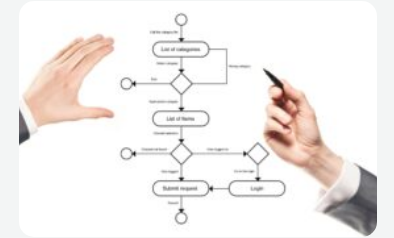Craft a descriptive caption that covers all aspects of the image.

The image depicts a flowchart illustrating a decision-making process, commonly used in organizational contexts to simplify complex procedures. The flowchart features interconnected boxes that guide users through various steps, starting from a central node labeled "List of categories" at the top. From there, it branches out to a "List of items," leading to subsequent decision points and actions. Two hands emphasize interaction with the flowchart: one hand is holding a pen, potentially indicating a point of focus or action, while the other hand gestures towards the chart, enhancing the sense of engagement. This visual representation effectively conveys the systematic approach to handling requests, culminating in options to "Submit request" or "Login," providing clarity on the process for users navigating through it.